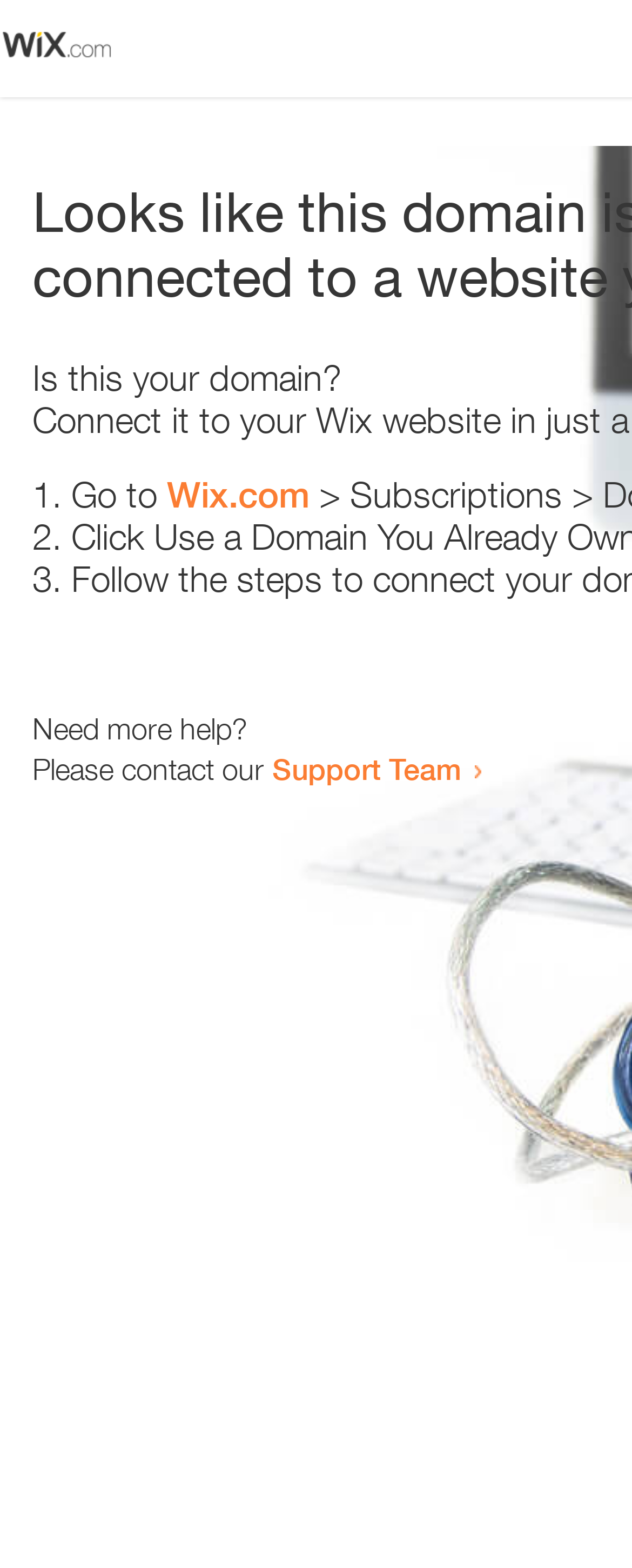Identify and provide the text of the main header on the webpage.

Looks like this domain isn't
connected to a website yet